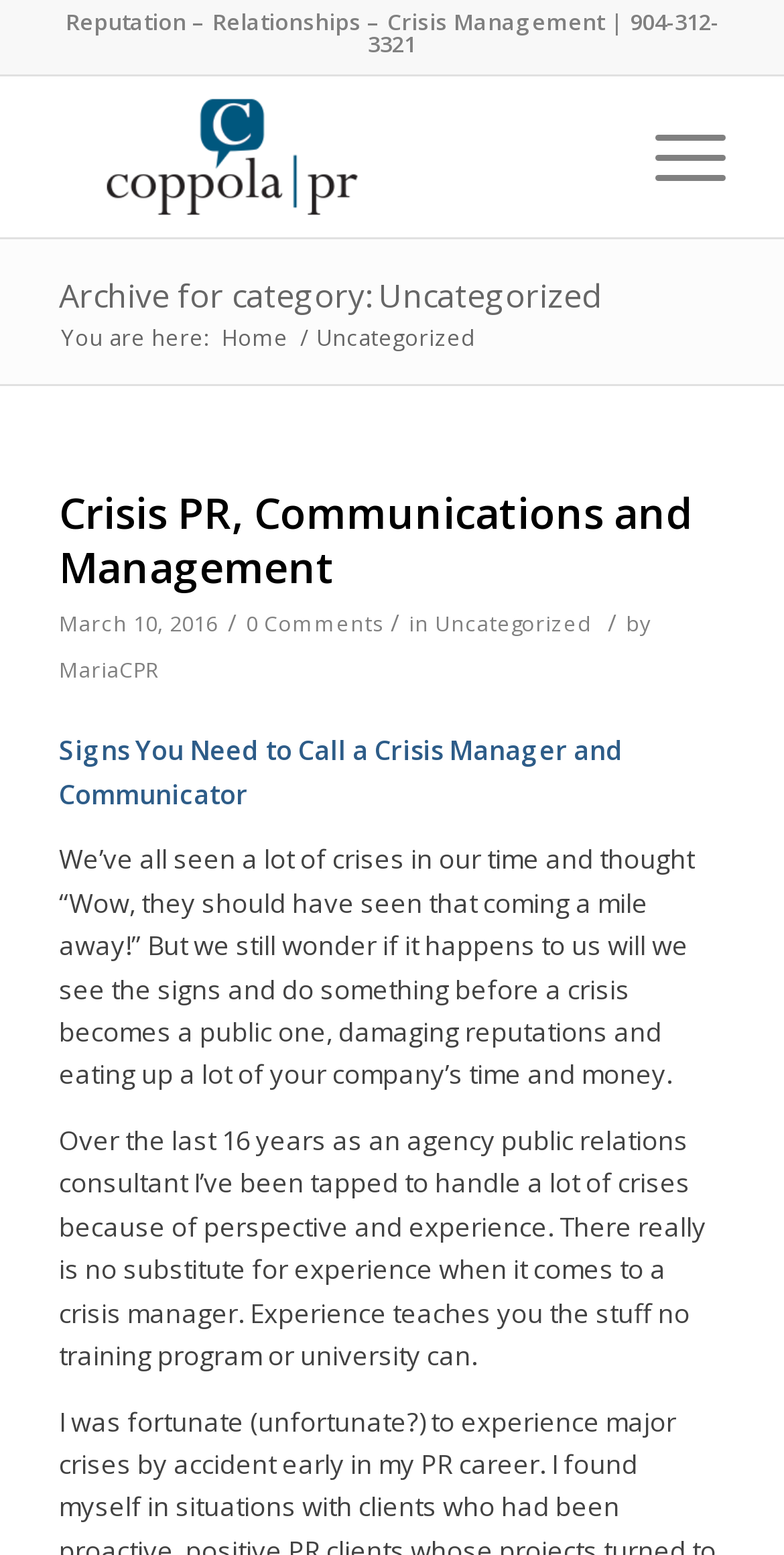Highlight the bounding box coordinates of the element that should be clicked to carry out the following instruction: "Read the article about Crisis PR, Communications and Management". The coordinates must be given as four float numbers ranging from 0 to 1, i.e., [left, top, right, bottom].

[0.075, 0.311, 0.883, 0.383]